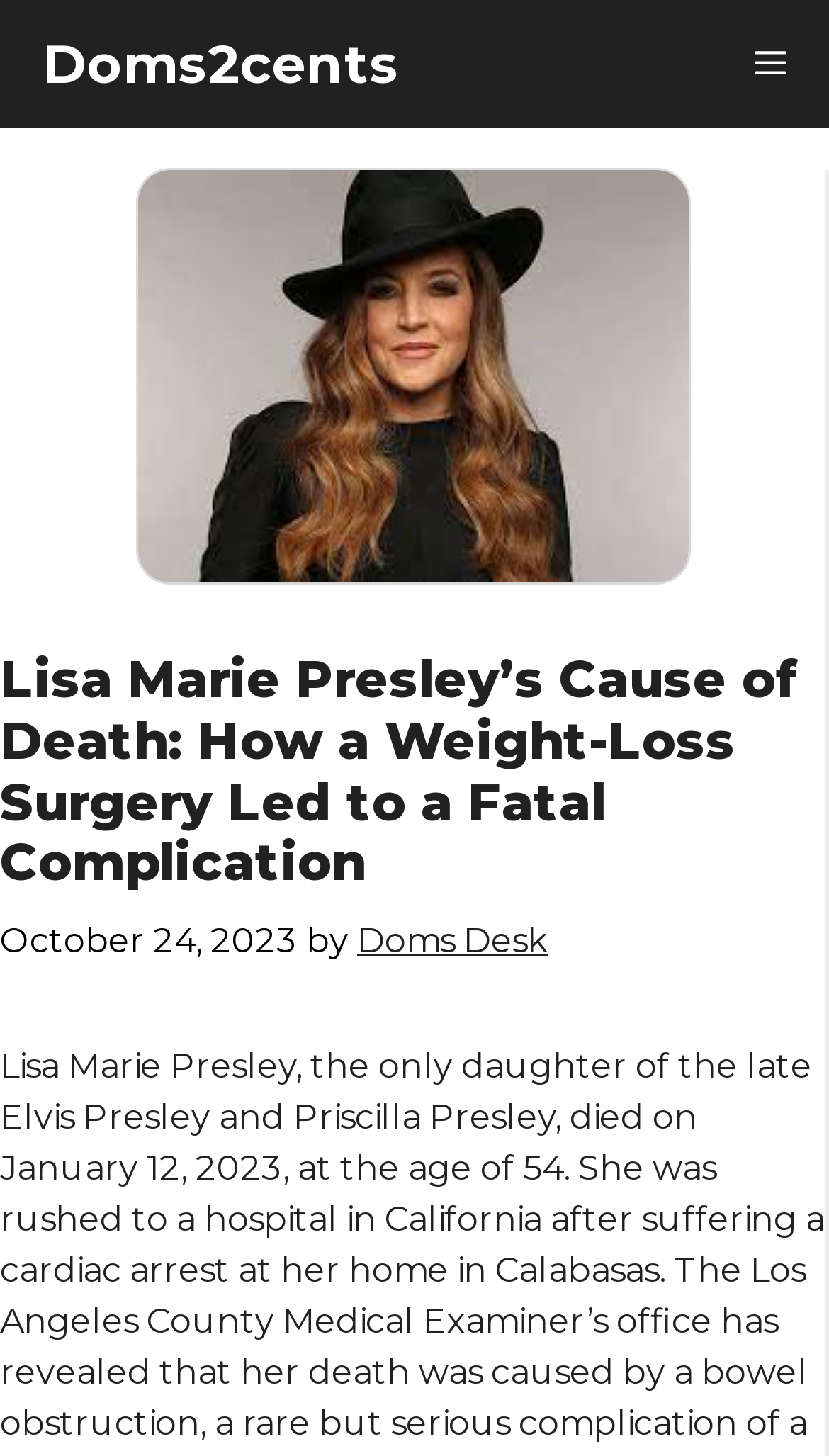Please locate and generate the primary heading on this webpage.

Lisa Marie Presley’s Cause of Death: How a Weight-Loss Surgery Led to a Fatal Complication